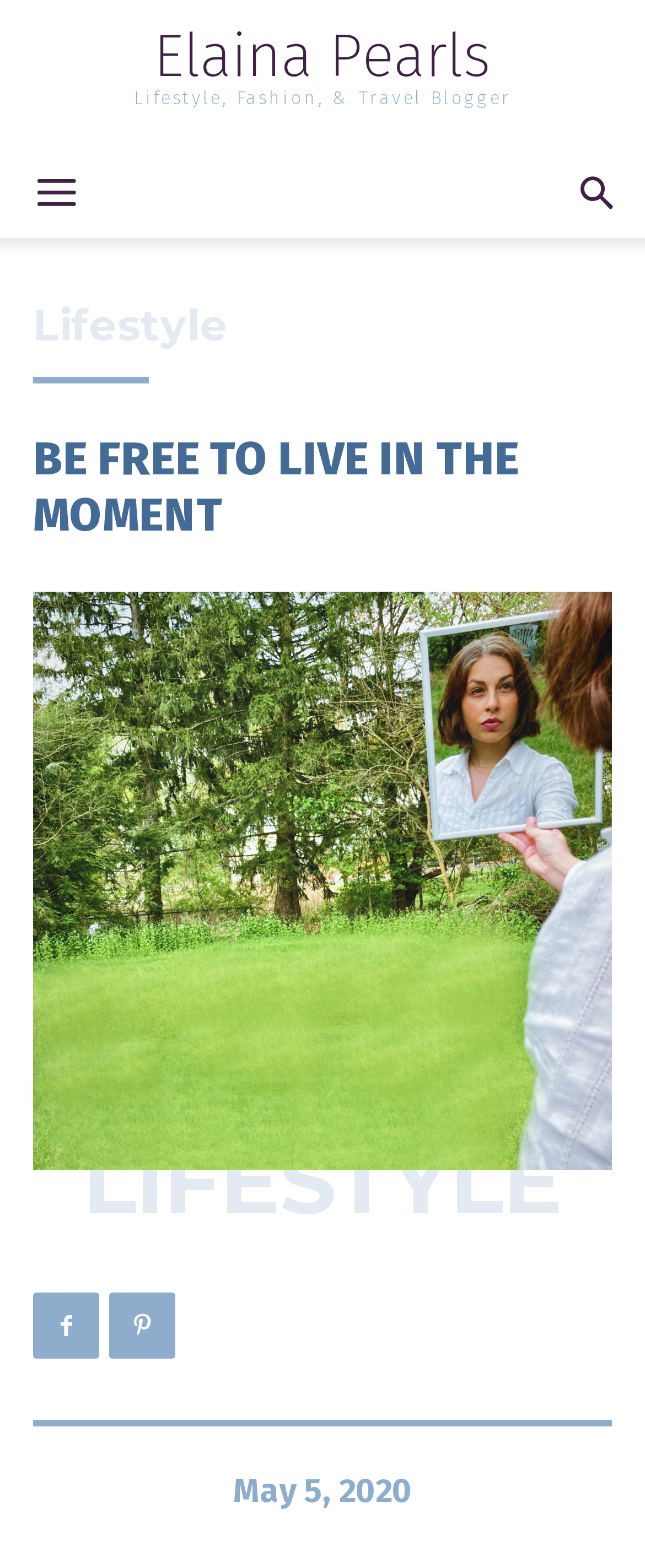Find the headline of the webpage and generate its text content.

BE FREE TO LIVE IN THE MOMENT